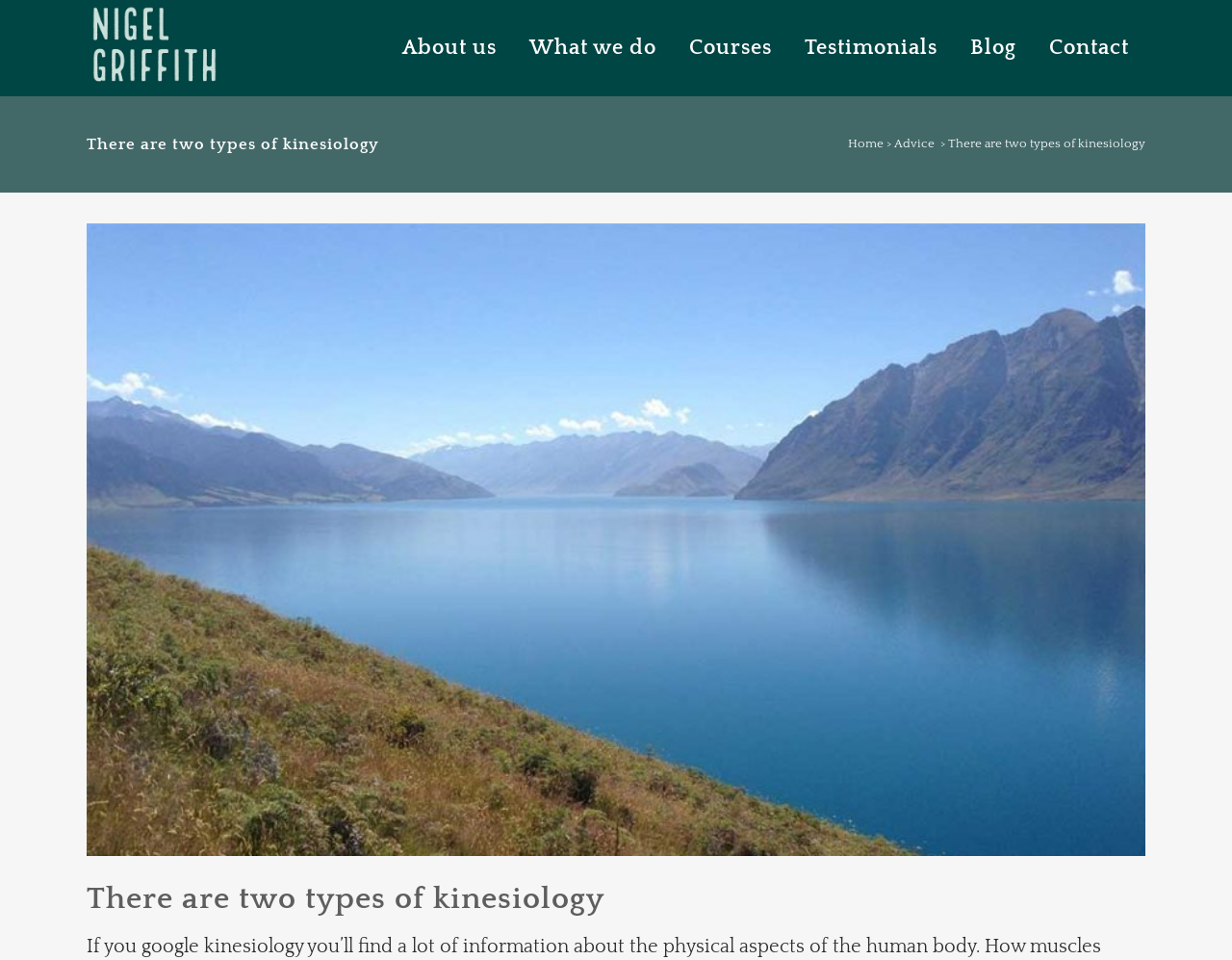What is the location of the kinesiologist?
Please use the visual content to give a single word or phrase answer.

Kilkenny